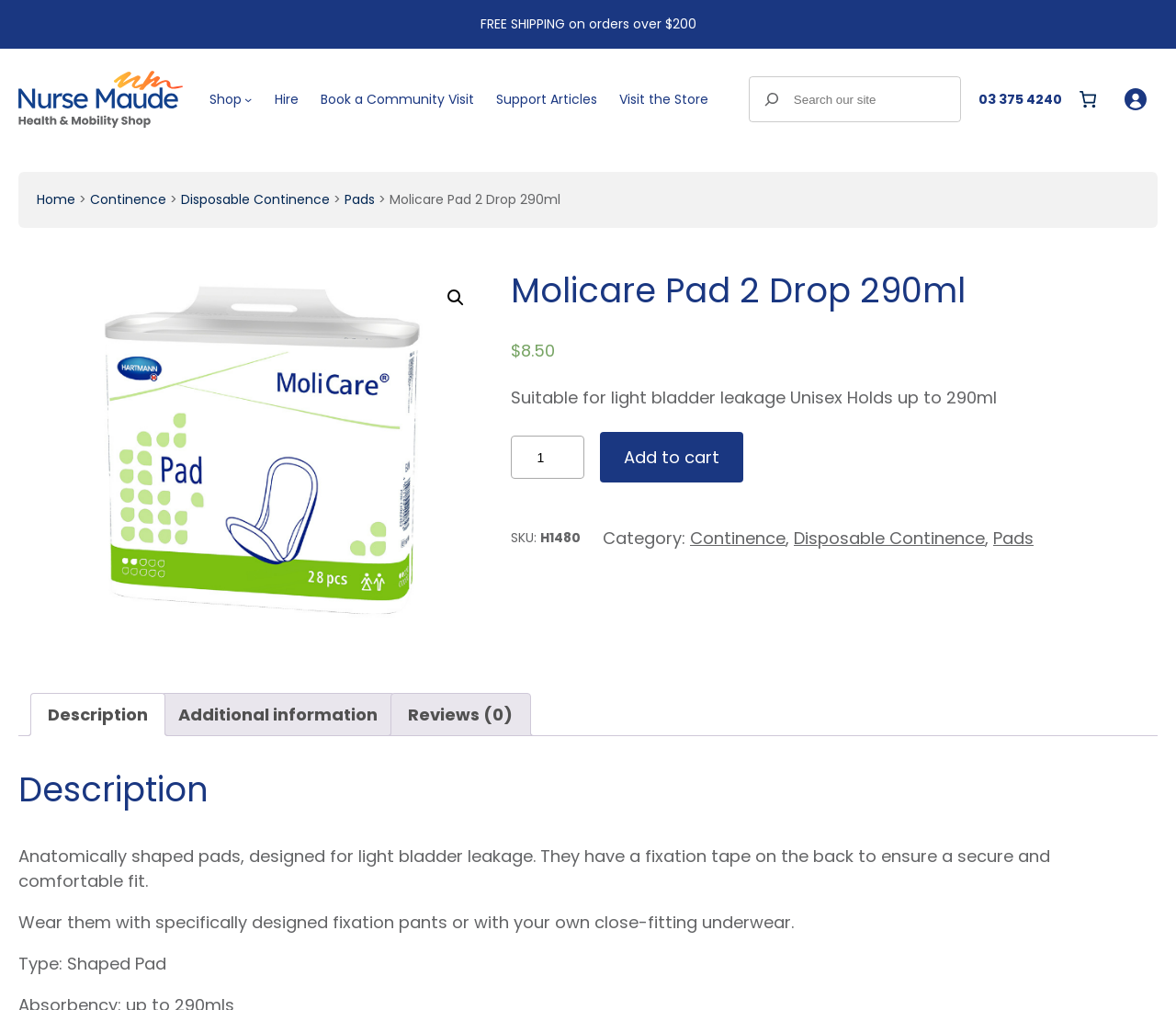Please specify the bounding box coordinates of the clickable region to carry out the following instruction: "Click on Categories". The coordinates should be four float numbers between 0 and 1, in the format [left, top, right, bottom].

None